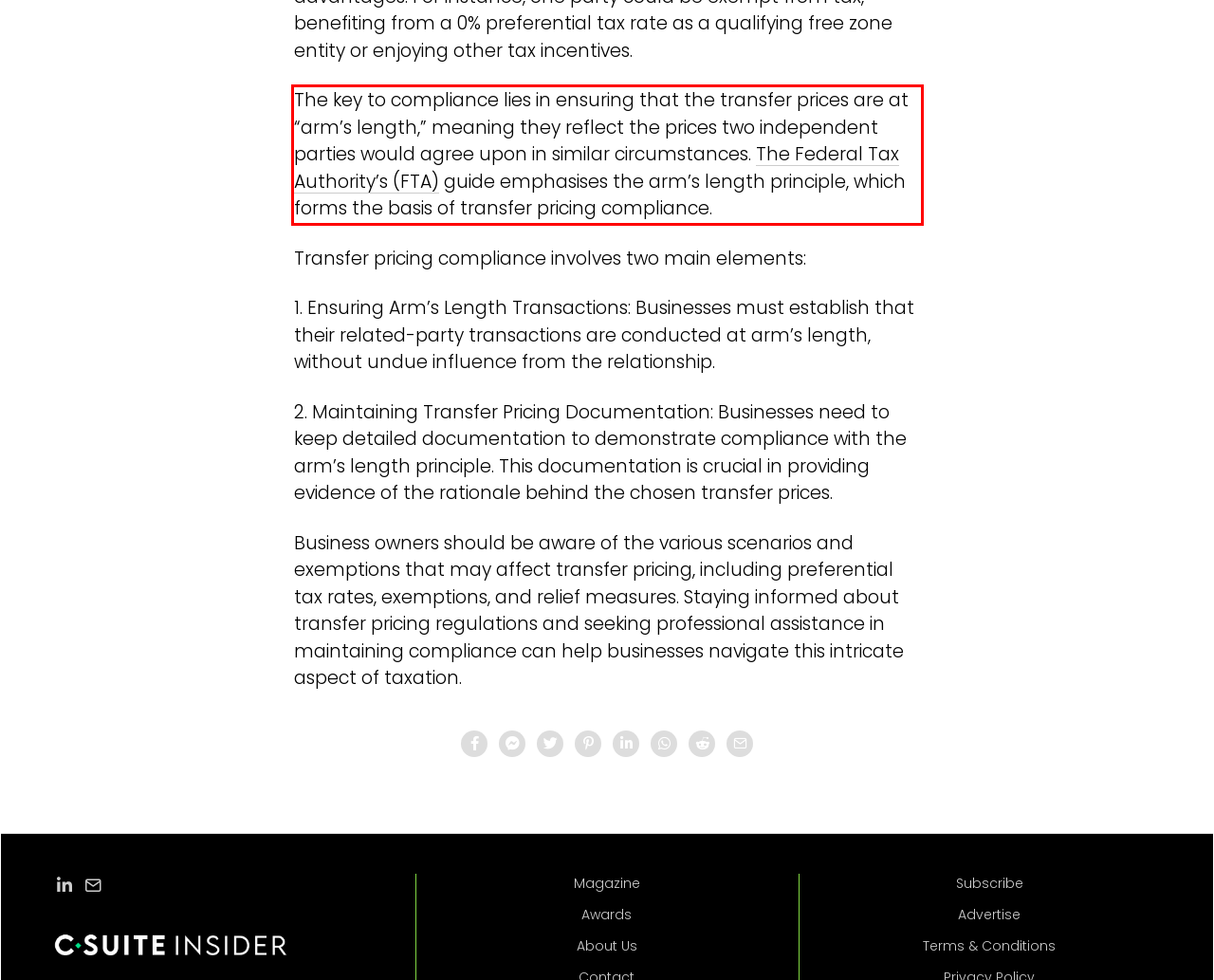Identify the text within the red bounding box on the webpage screenshot and generate the extracted text content.

The key to compliance lies in ensuring that the transfer prices are at “arm’s length,” meaning they reflect the prices two independent parties would agree upon in similar circumstances. The Federal Tax Authority’s (FTA) guide emphasises the arm’s length principle, which forms the basis of transfer pricing compliance.